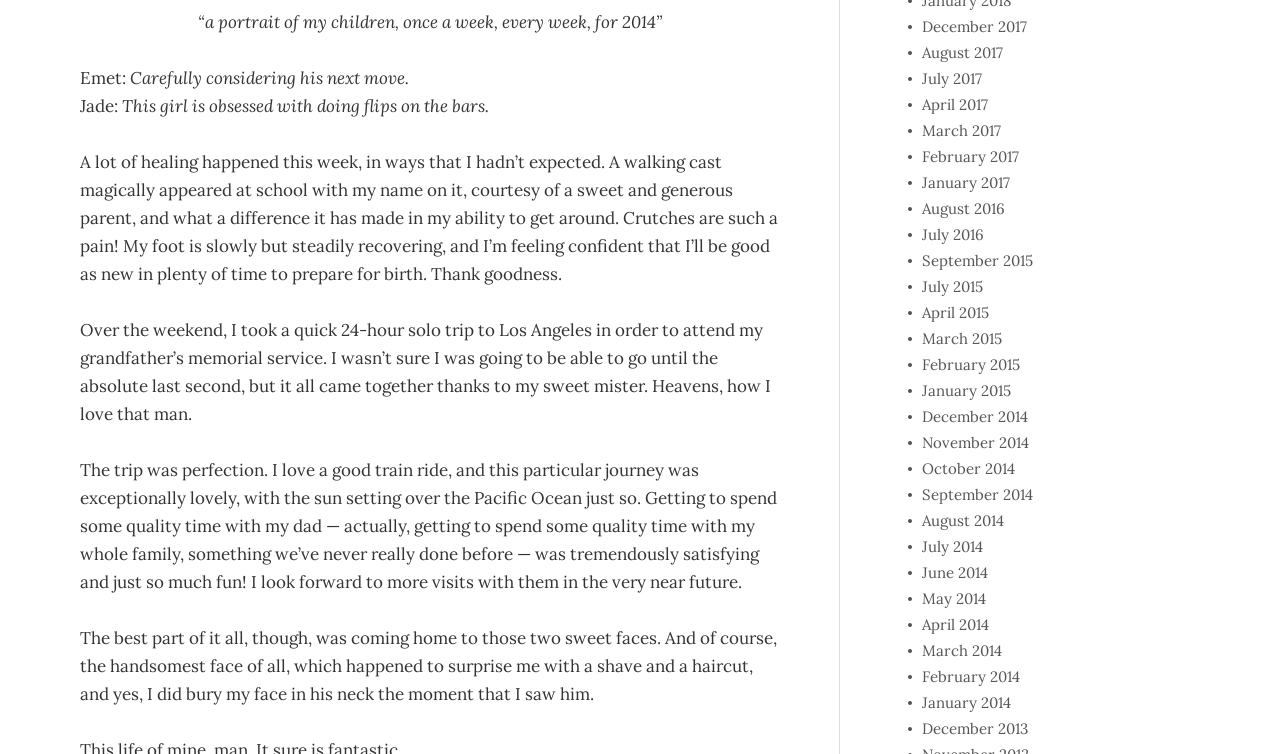From the image, can you give a detailed response to the question below:
How many children does the author have?

The author mentions her children, Emet and Jade, in the StaticText elements, indicating that she has two children.